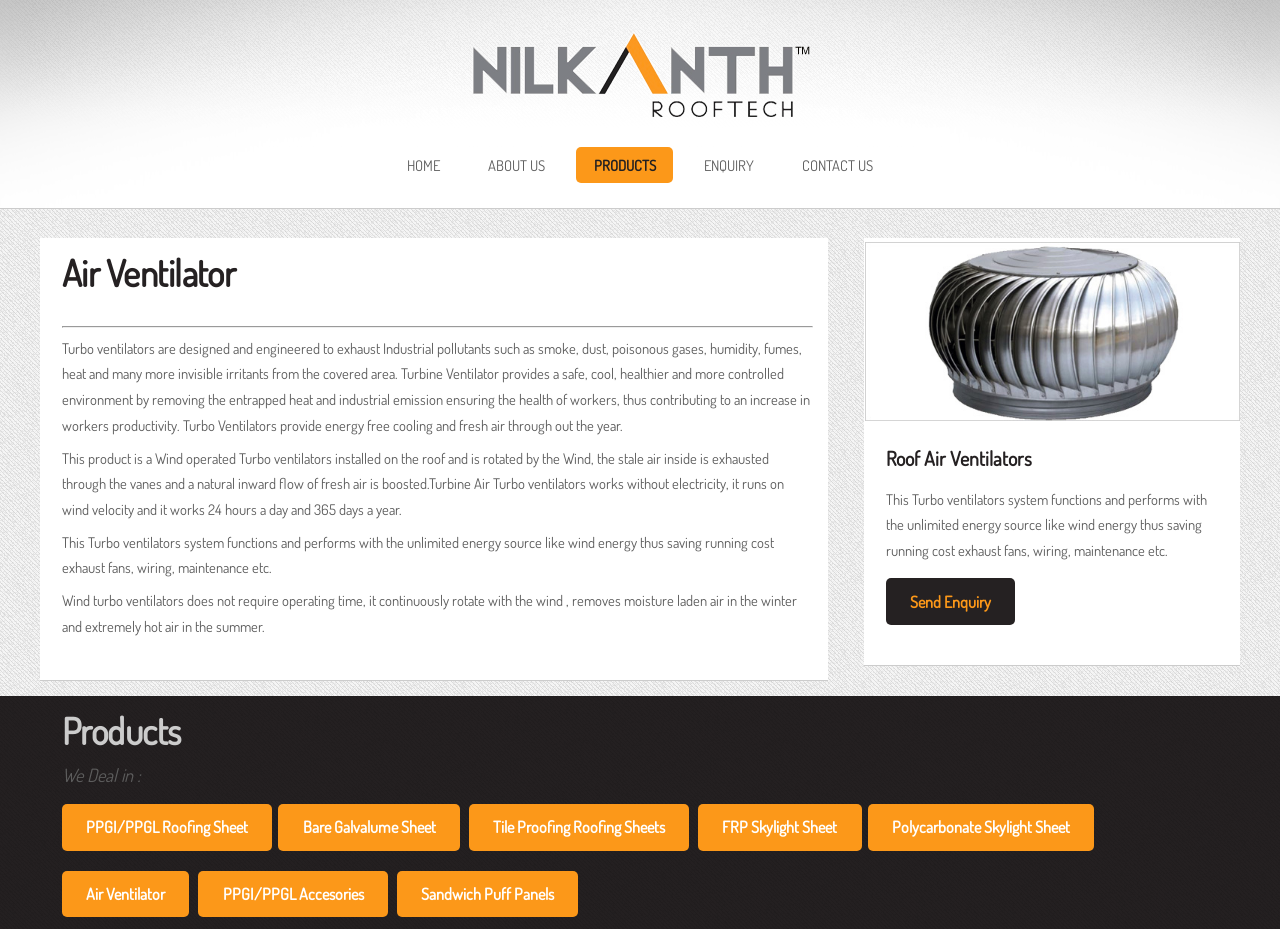Please identify the bounding box coordinates of the area that needs to be clicked to fulfill the following instruction: "Learn about Roof Air Ventilators."

[0.692, 0.48, 0.957, 0.508]